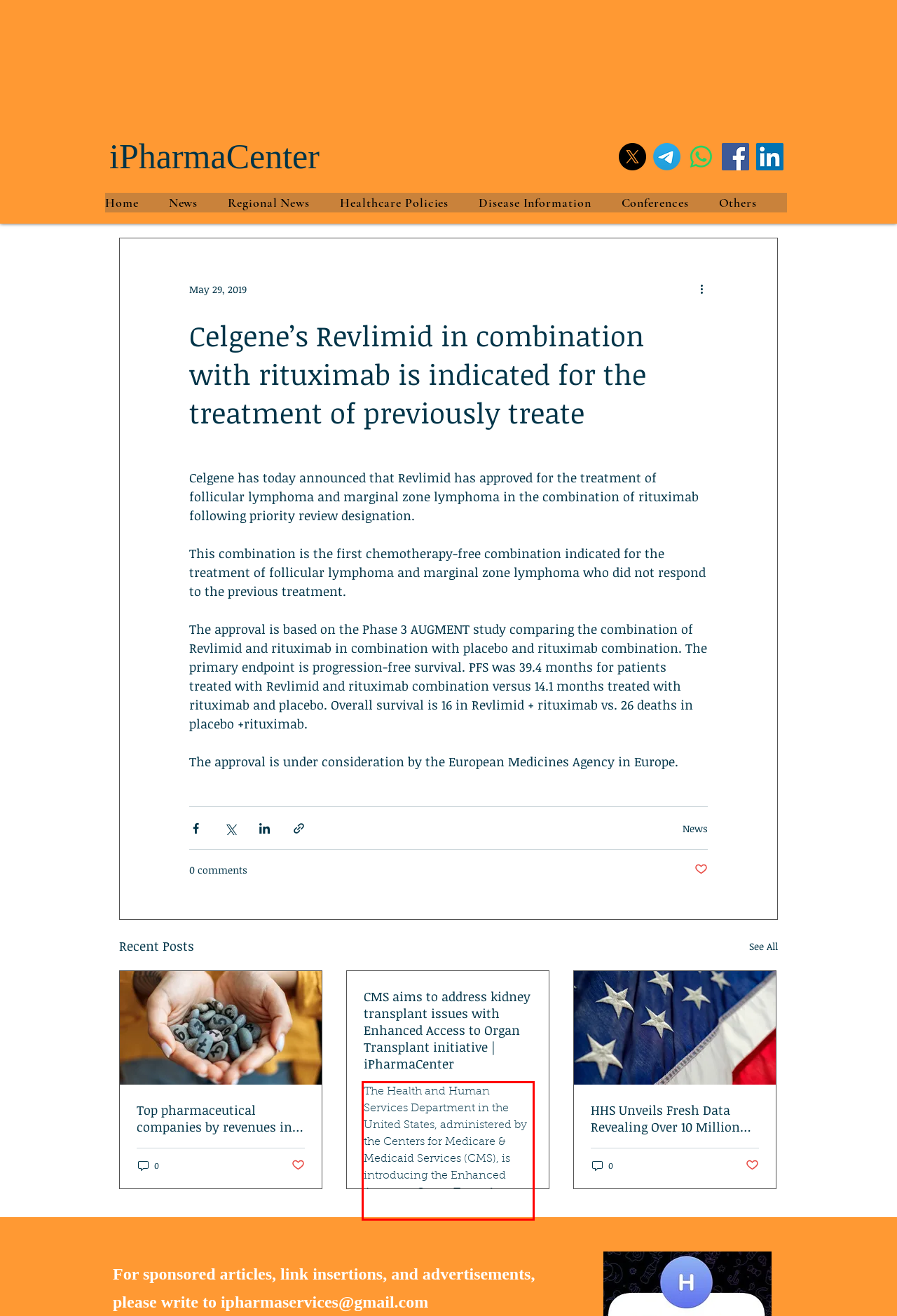Your task is to recognize and extract the text content from the UI element enclosed in the red bounding box on the webpage screenshot.

The Health and Human Services Department in the United States, administered by the Centers for Medicare & Medicaid Services (CMS), is introducing the Enhanced Access to Organ Transplants (EAOT) Initia